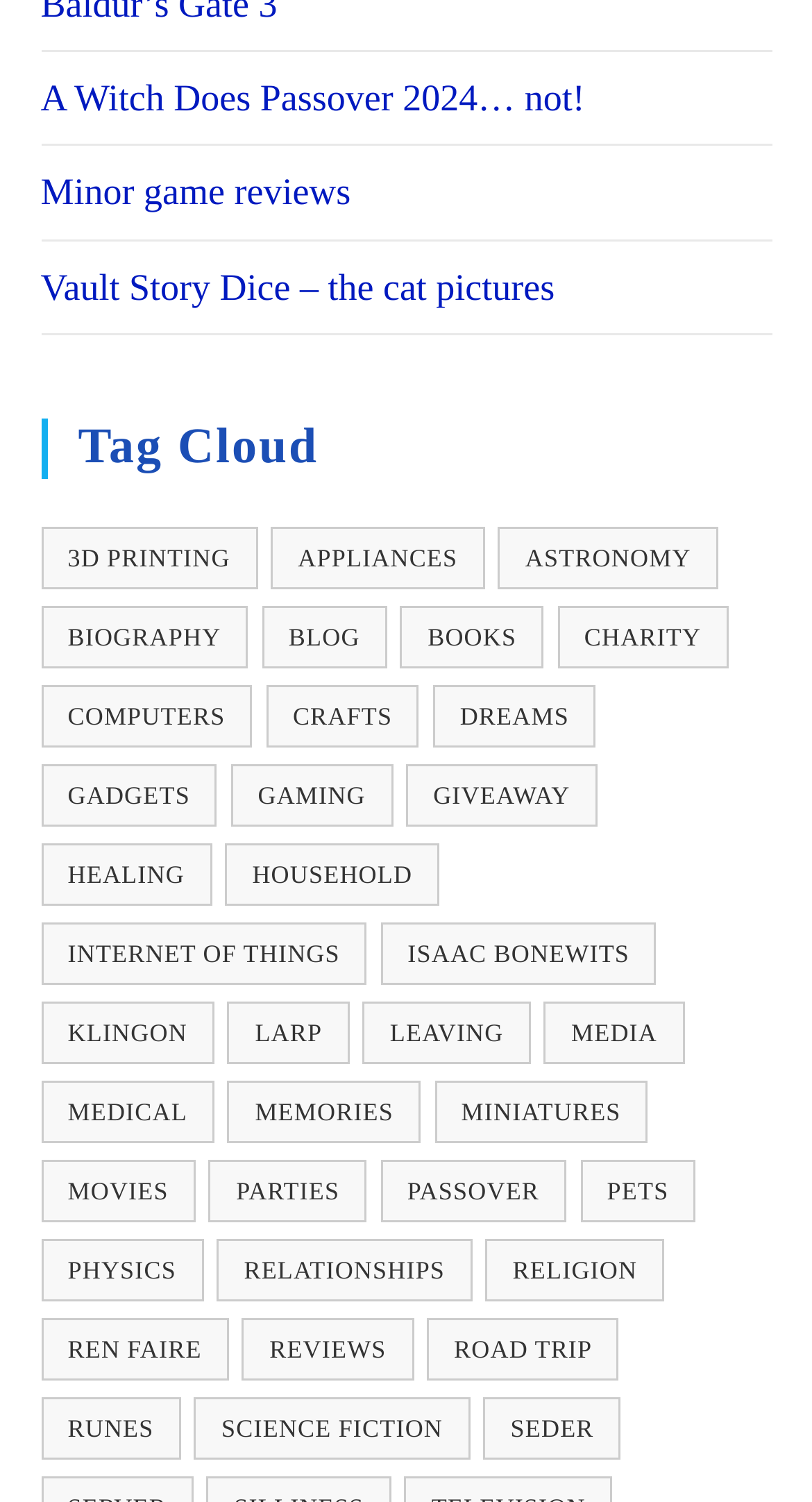What is the category with the most items?
Answer the question with a single word or phrase derived from the image.

gaming